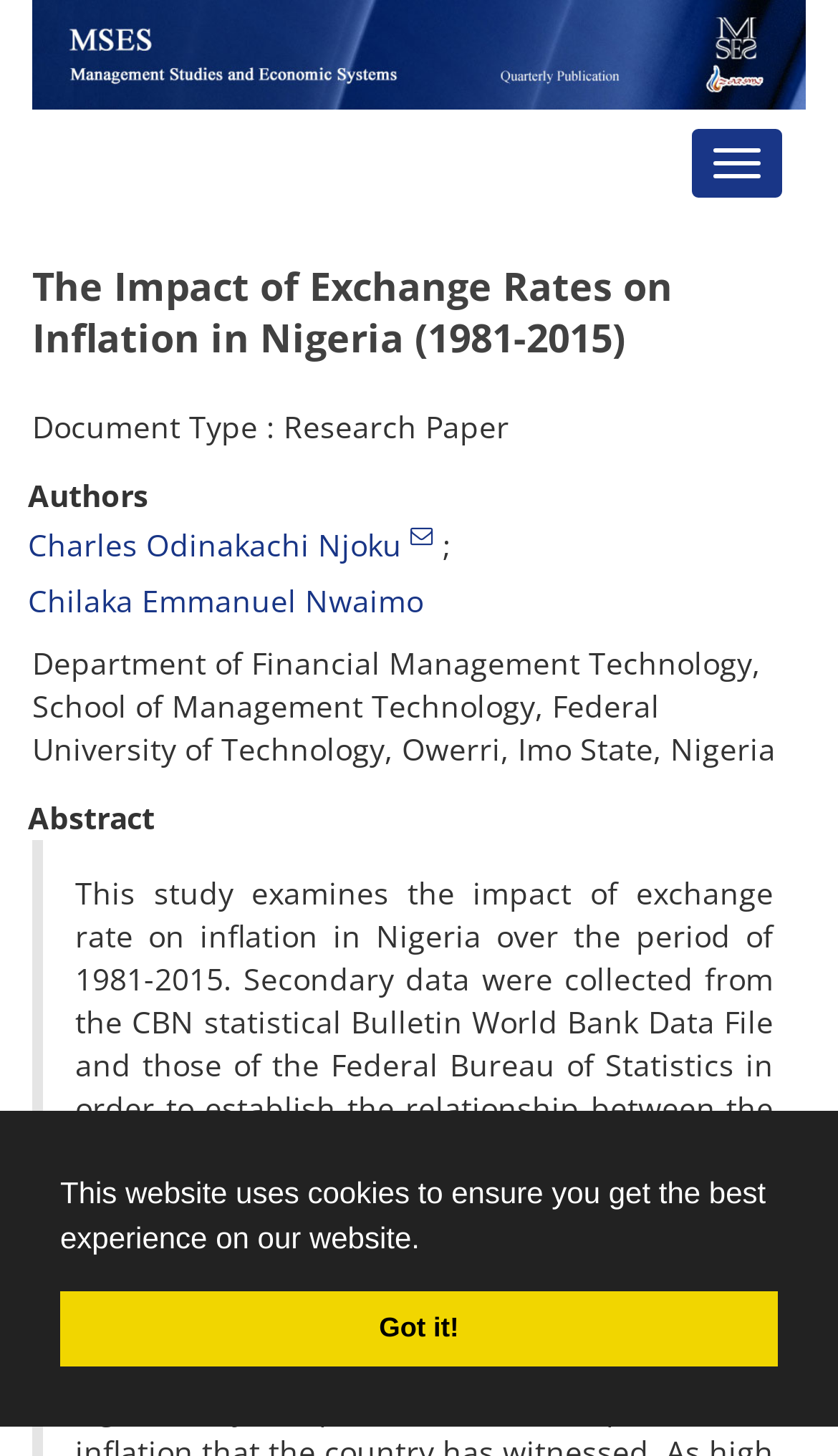Highlight the bounding box of the UI element that corresponds to this description: "Chilaka Emmanuel Nwaimo".

[0.033, 0.398, 0.505, 0.426]